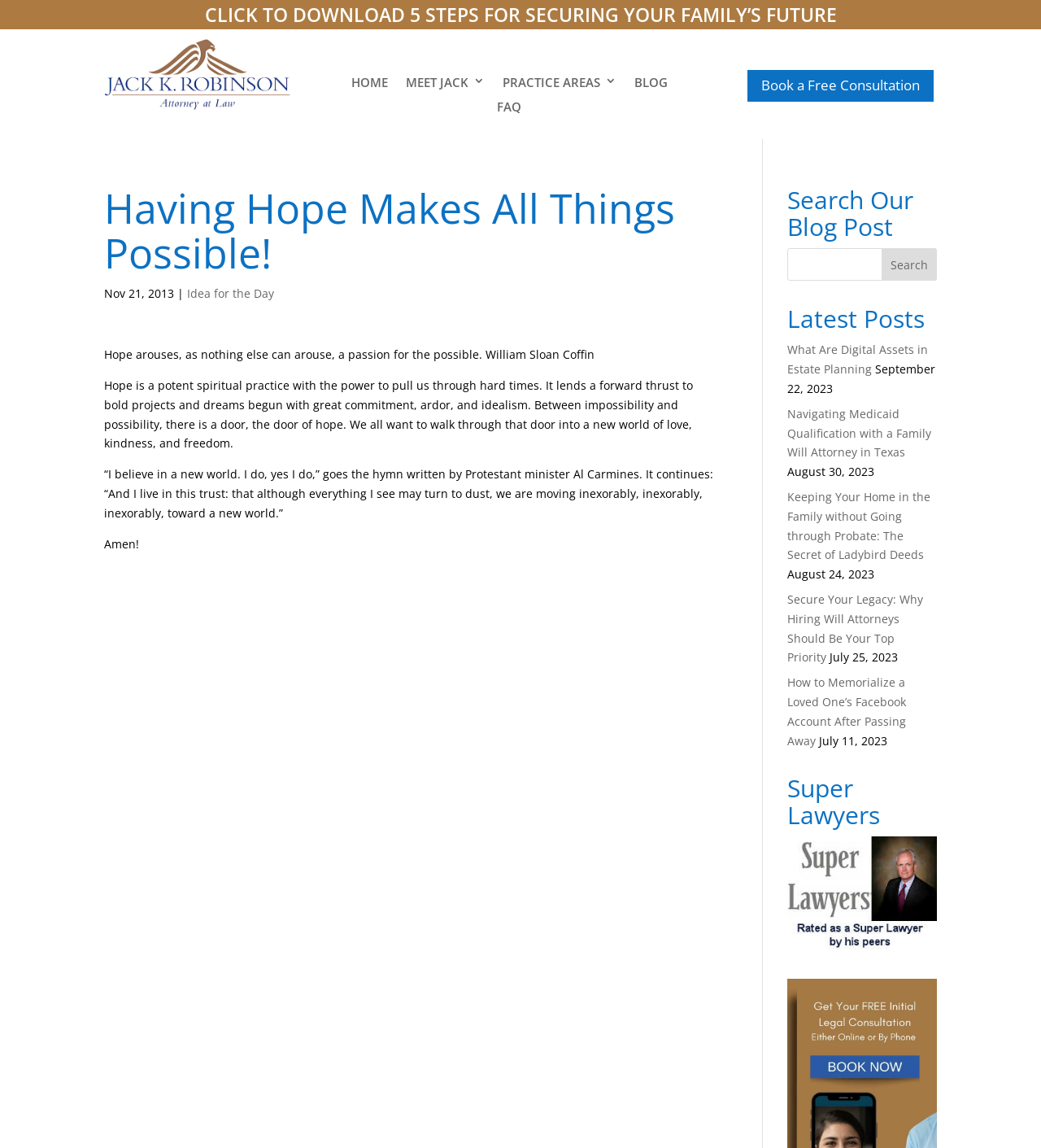Locate the bounding box coordinates of the clickable part needed for the task: "Search for blog posts".

[0.756, 0.216, 0.9, 0.245]